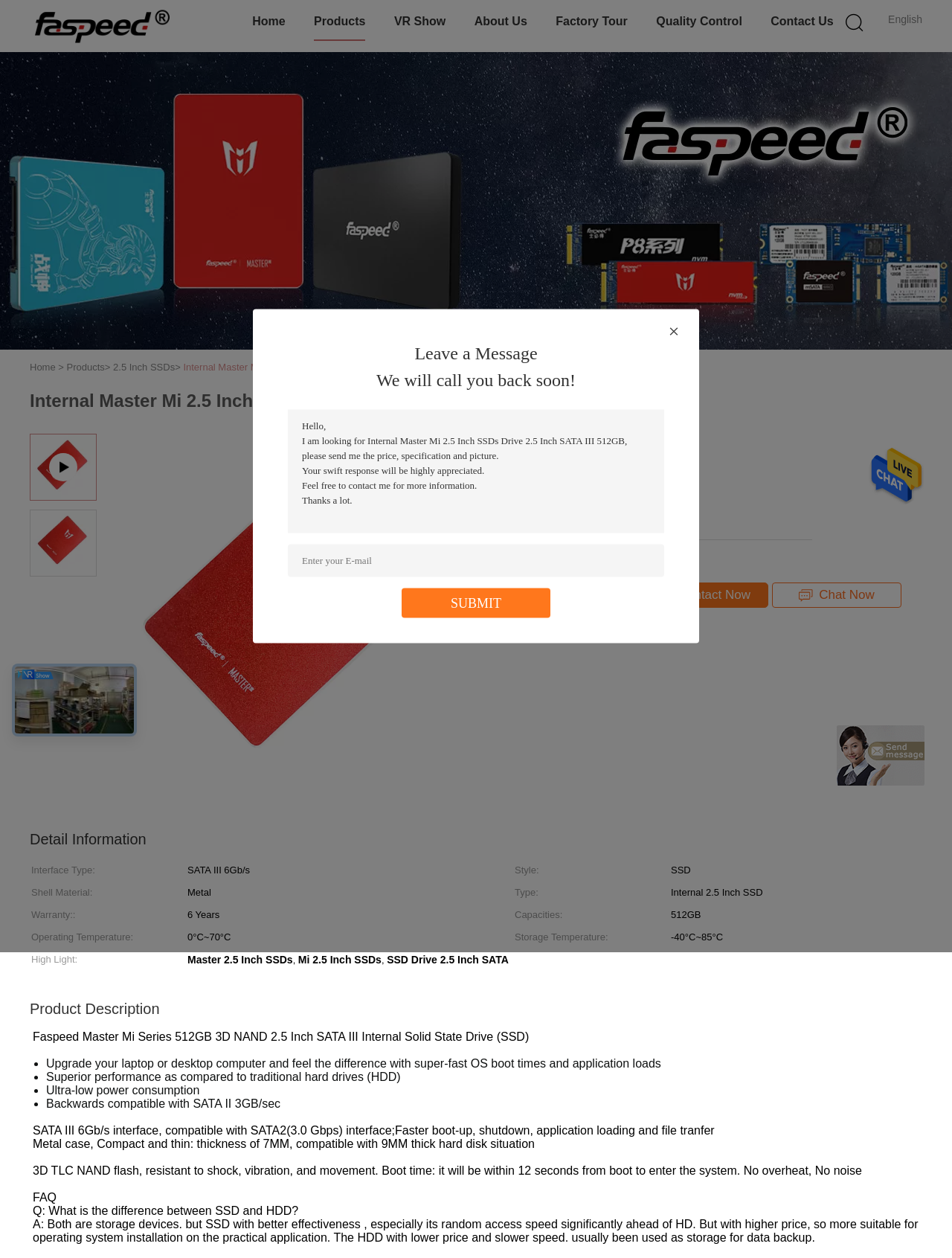Identify the bounding box coordinates for the UI element that matches this description: "Get Best Price".

[0.531, 0.463, 0.667, 0.483]